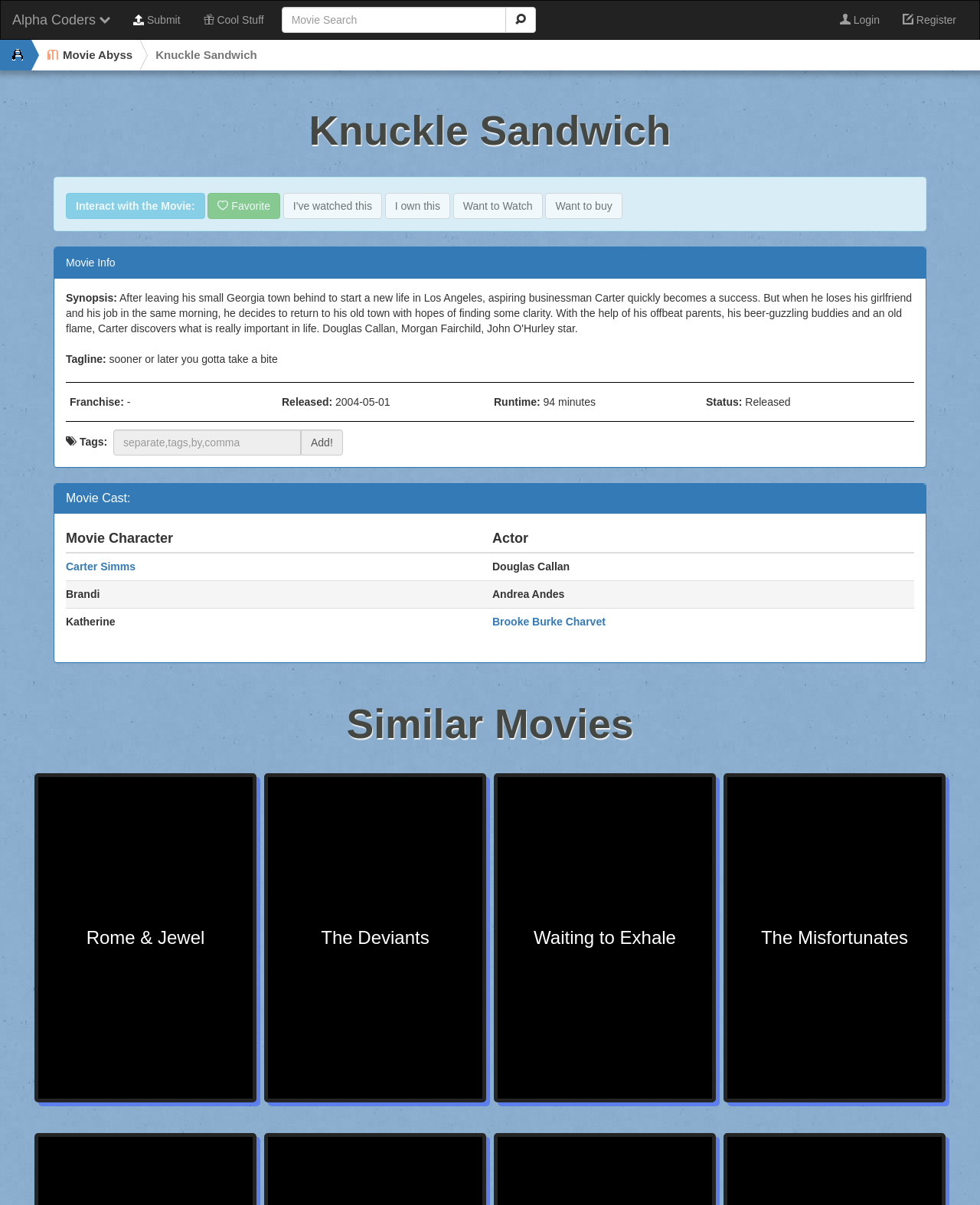What is the runtime of the movie?
With the help of the image, please provide a detailed response to the question.

The runtime of the movie can be found in the static text element with the text '94 minutes' which is located below the 'Runtime:' label.